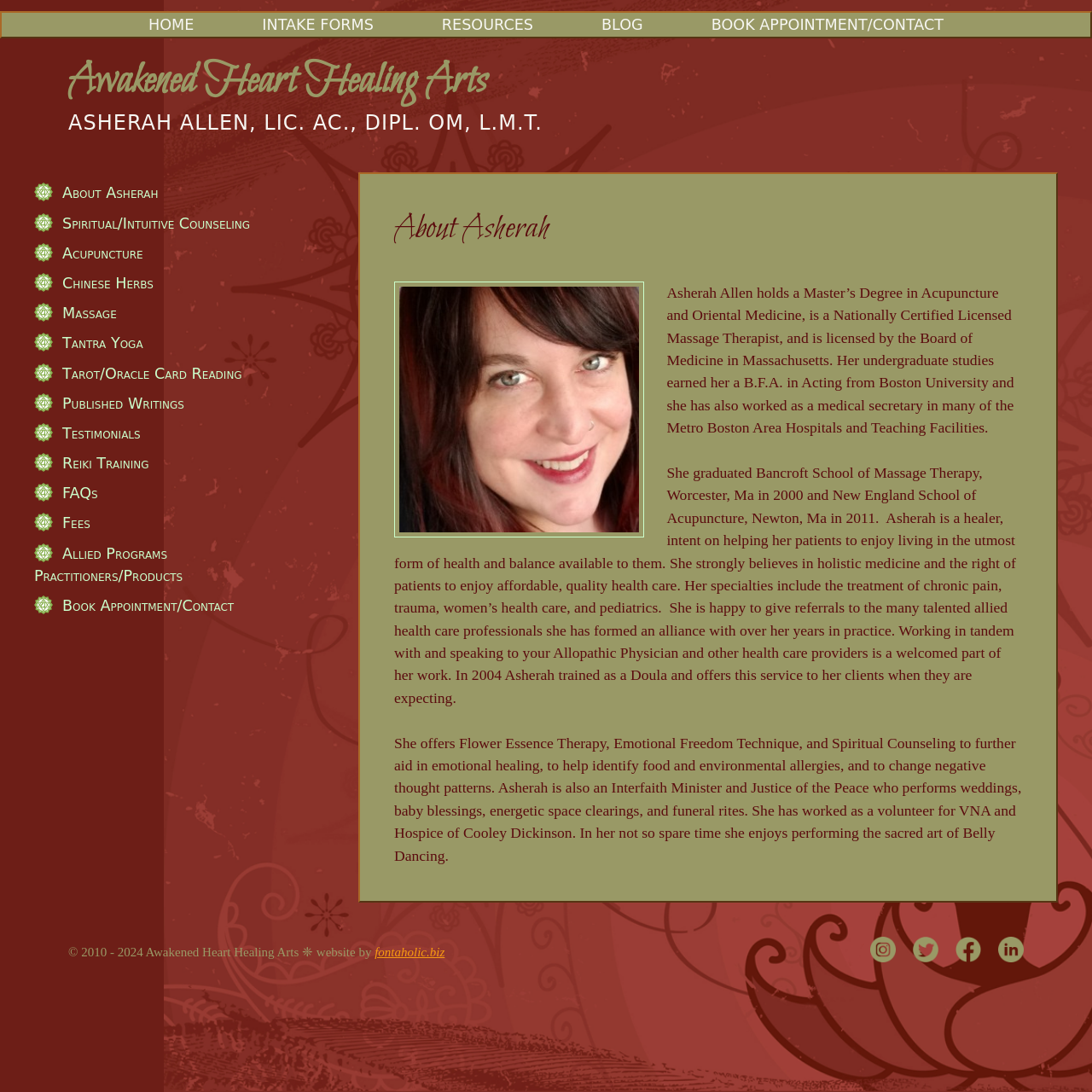Using the given element description, provide the bounding box coordinates (top-left x, top-left y, bottom-right x, bottom-right y) for the corresponding UI element in the screenshot: Spiritual/Intuitive Counseling

[0.031, 0.188, 0.229, 0.212]